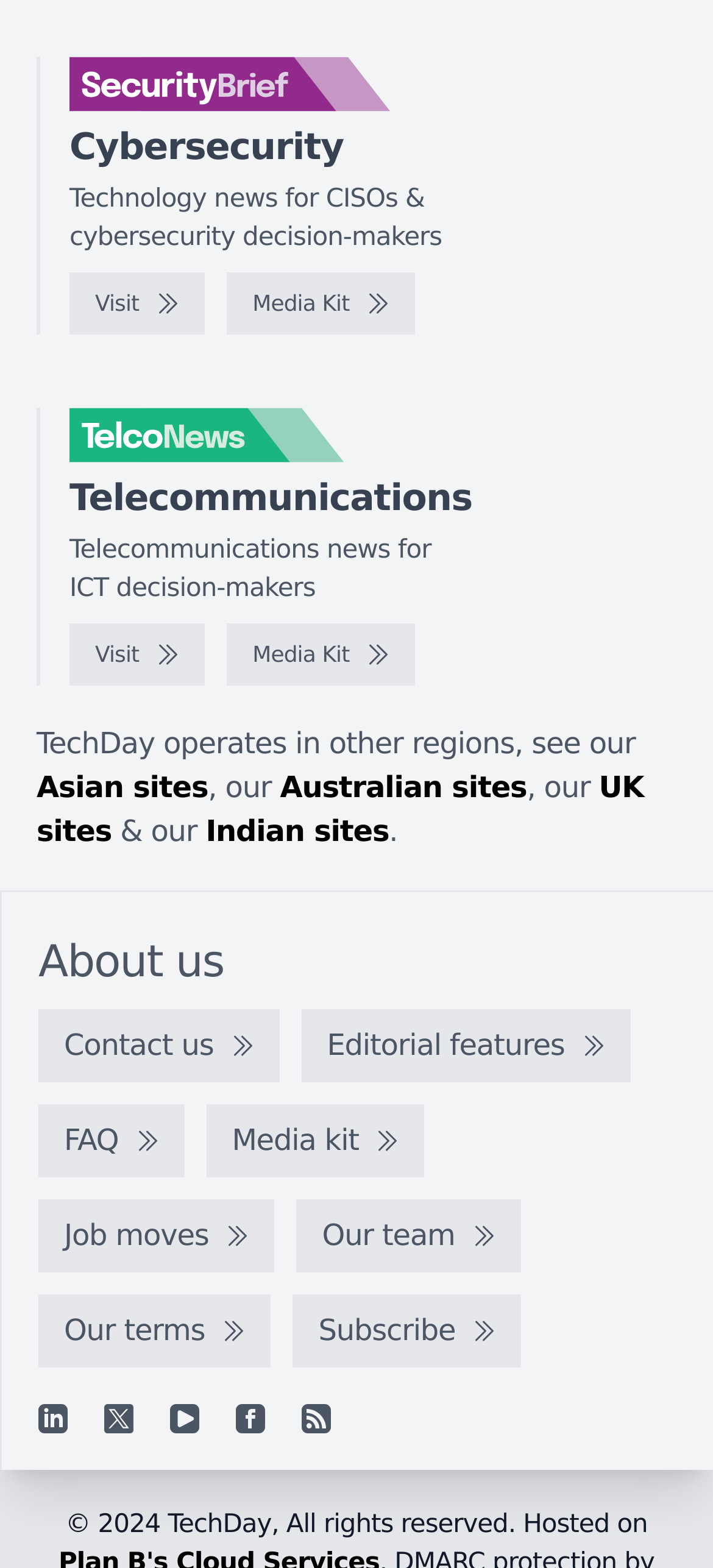Determine the bounding box coordinates of the element that should be clicked to execute the following command: "Contact us".

[0.054, 0.644, 0.392, 0.691]